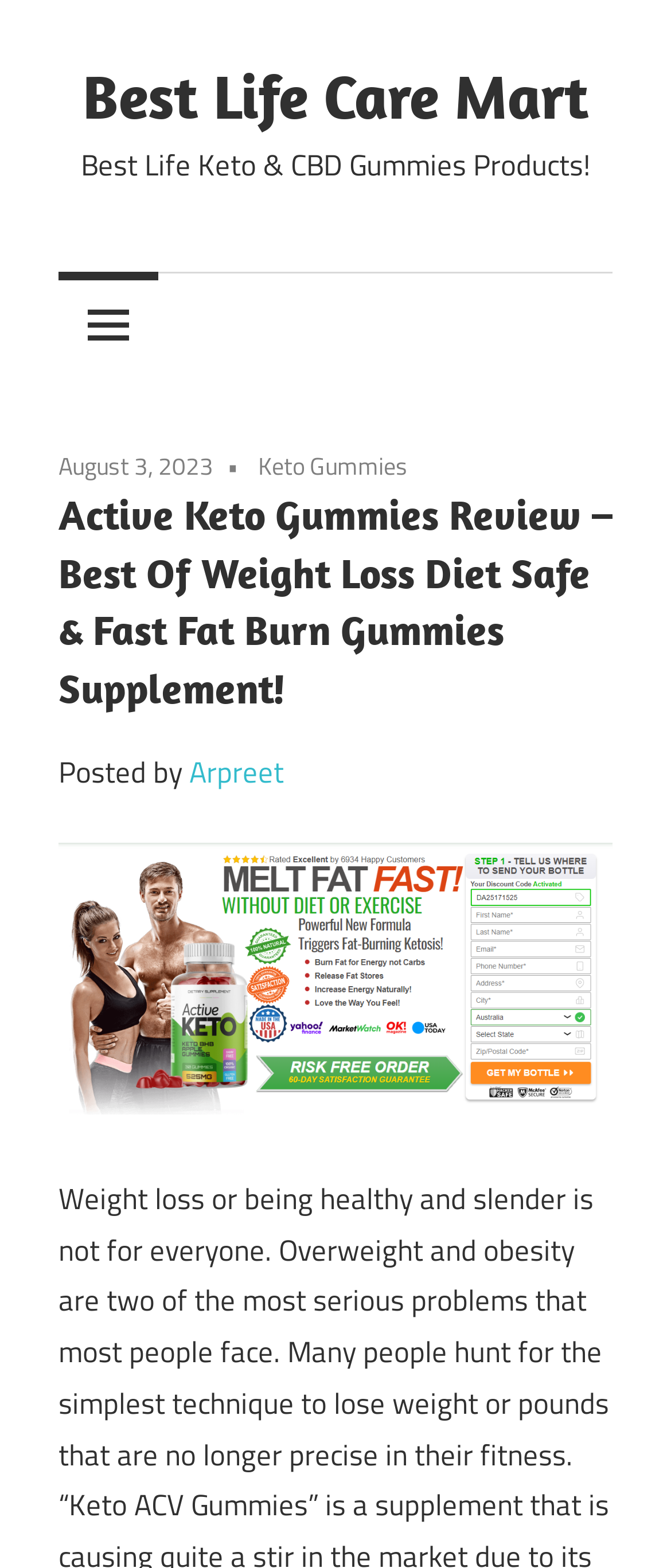What type of products does Best Life Care Mart offer?
Using the visual information, respond with a single word or phrase.

Keto & CBD Gummies